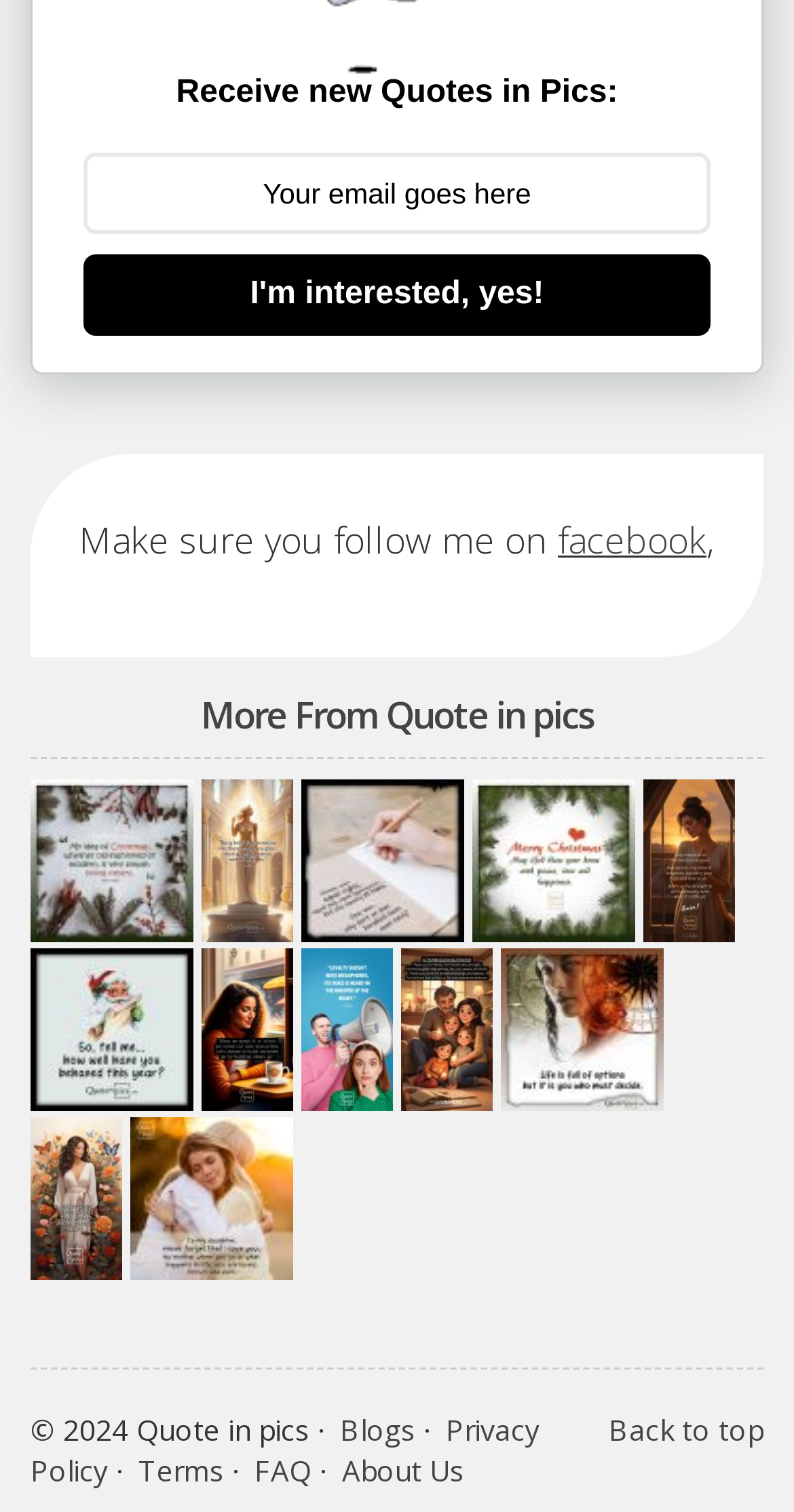Provide the bounding box coordinates in the format (top-left x, top-left y, bottom-right x, bottom-right y). All values are floating point numbers between 0 and 1. Determine the bounding box coordinate of the UI element described as: Back to top

[0.767, 0.933, 0.962, 0.958]